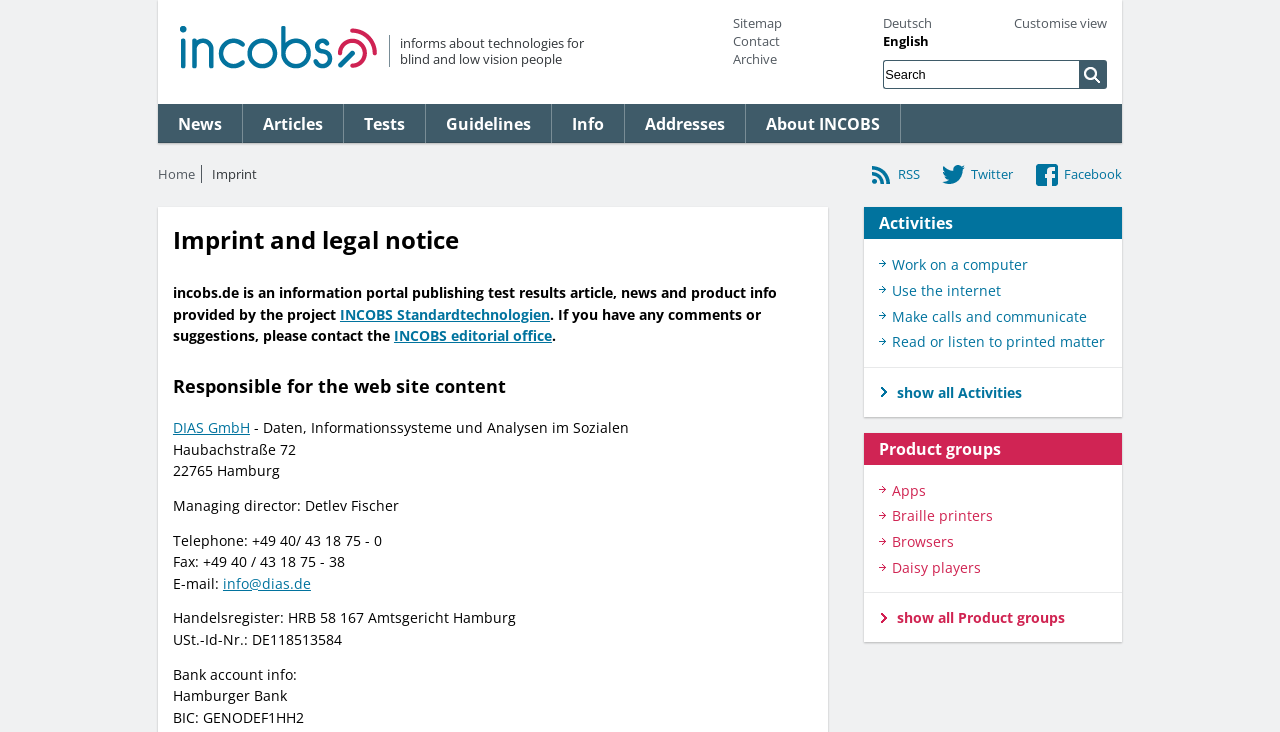Determine the bounding box coordinates for the area you should click to complete the following instruction: "Call the phone number".

None